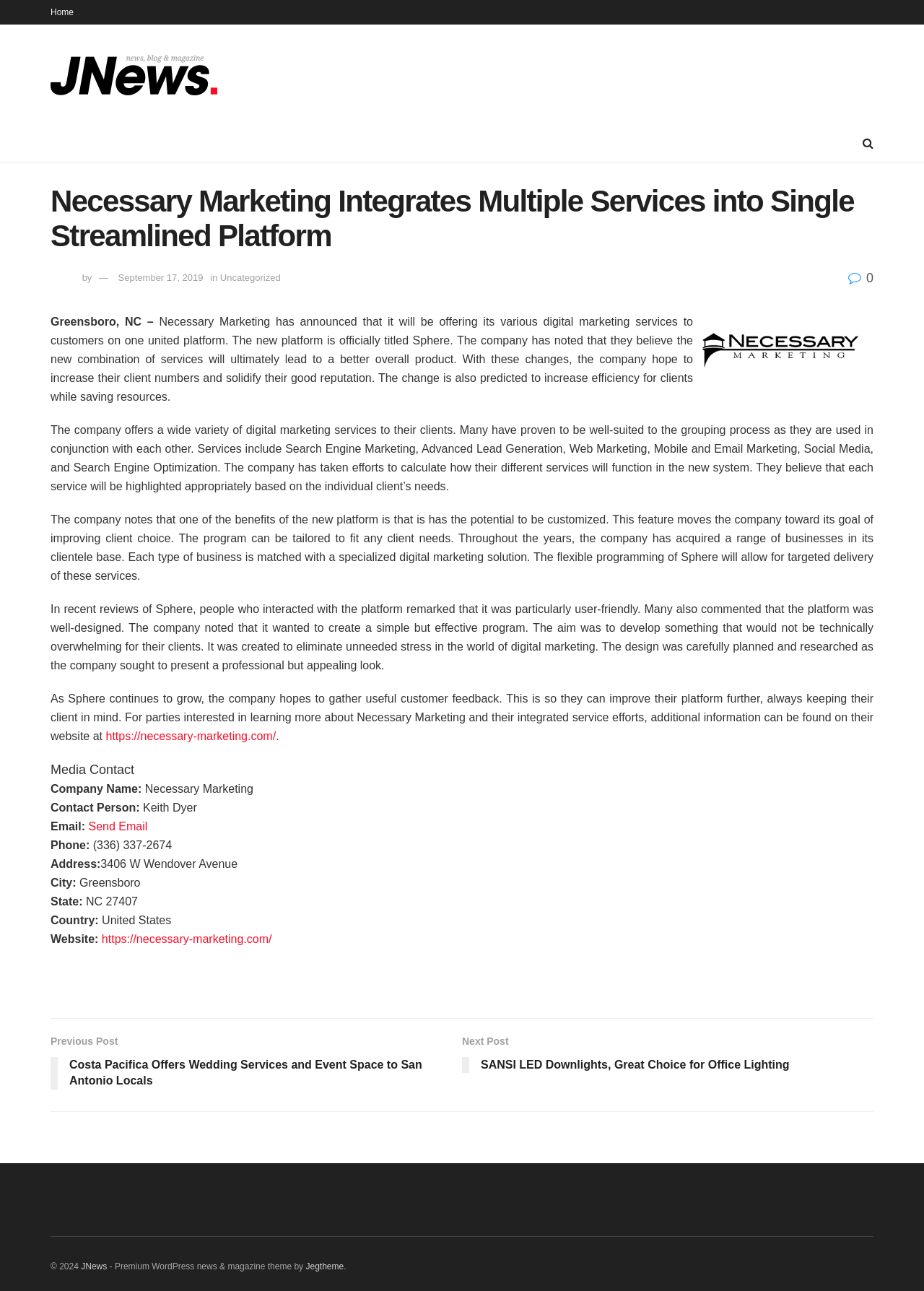Where is Necessary Marketing located?
Please answer the question with a detailed response using the information from the screenshot.

The webpage provides the company's address, which is 3406 W Wendover Avenue, Greensboro, NC 27407, indicating that Necessary Marketing is located in Greensboro, North Carolina.